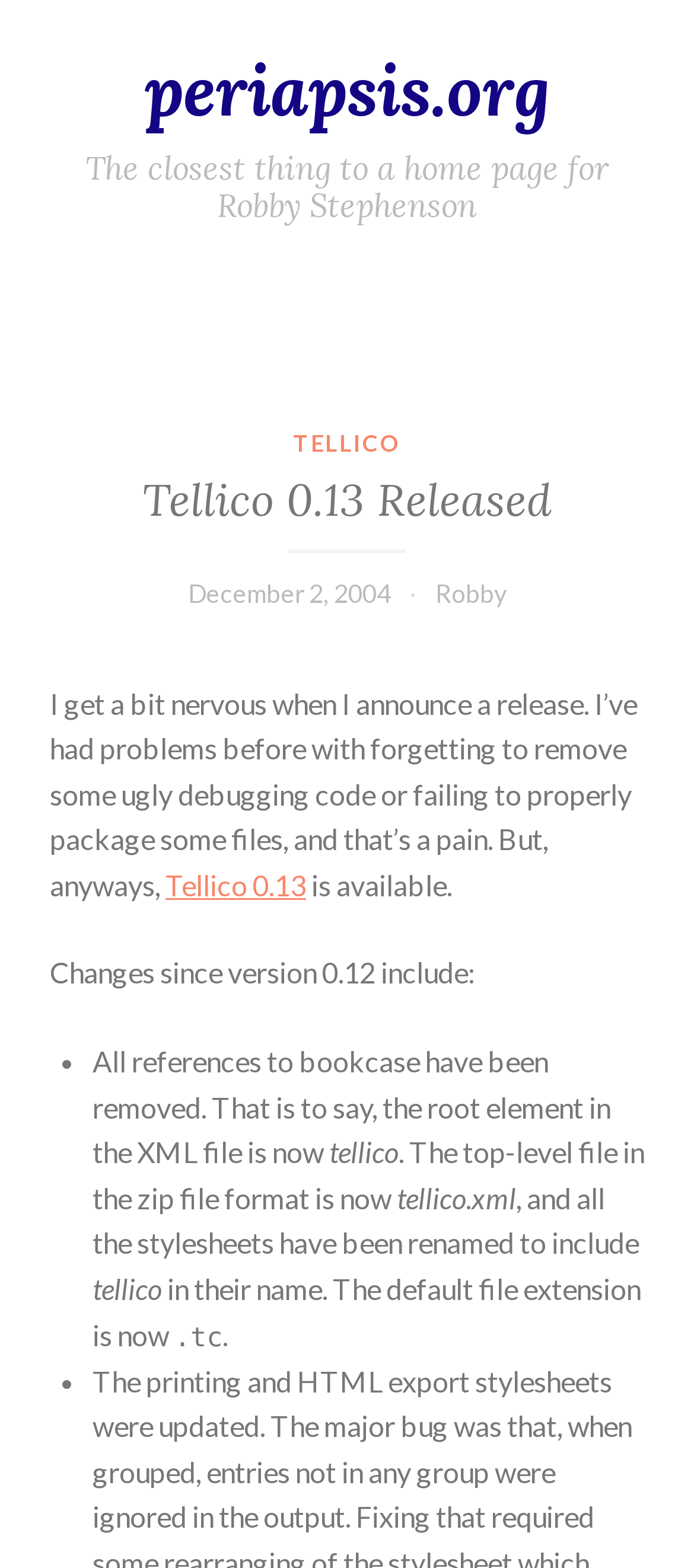Locate the UI element described as follows: "Tellico 0.13". Return the bounding box coordinates as four float numbers between 0 and 1 in the order [left, top, right, bottom].

[0.238, 0.553, 0.441, 0.575]